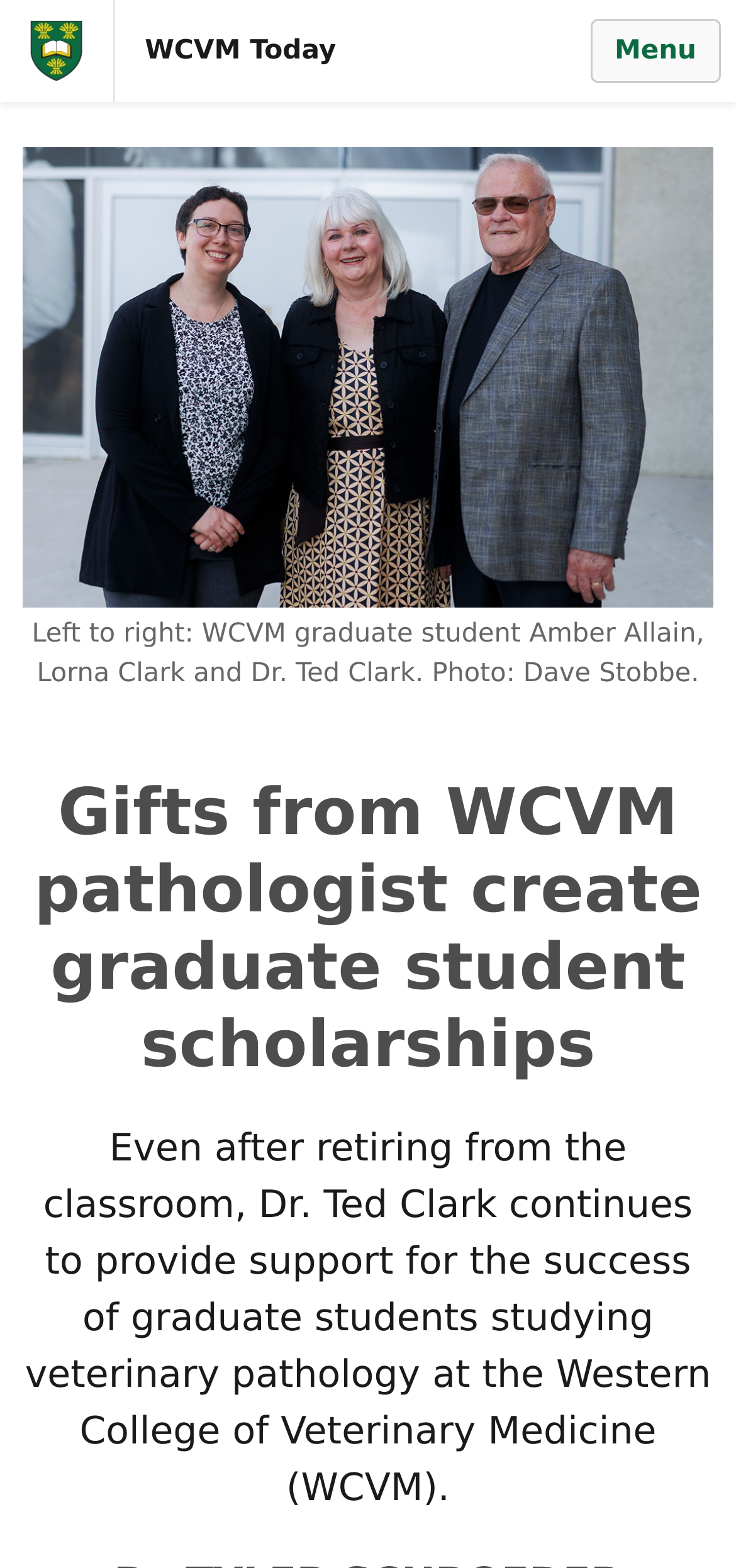Extract the main heading text from the webpage.

Gifts from WCVM pathologist create graduate student scholarships